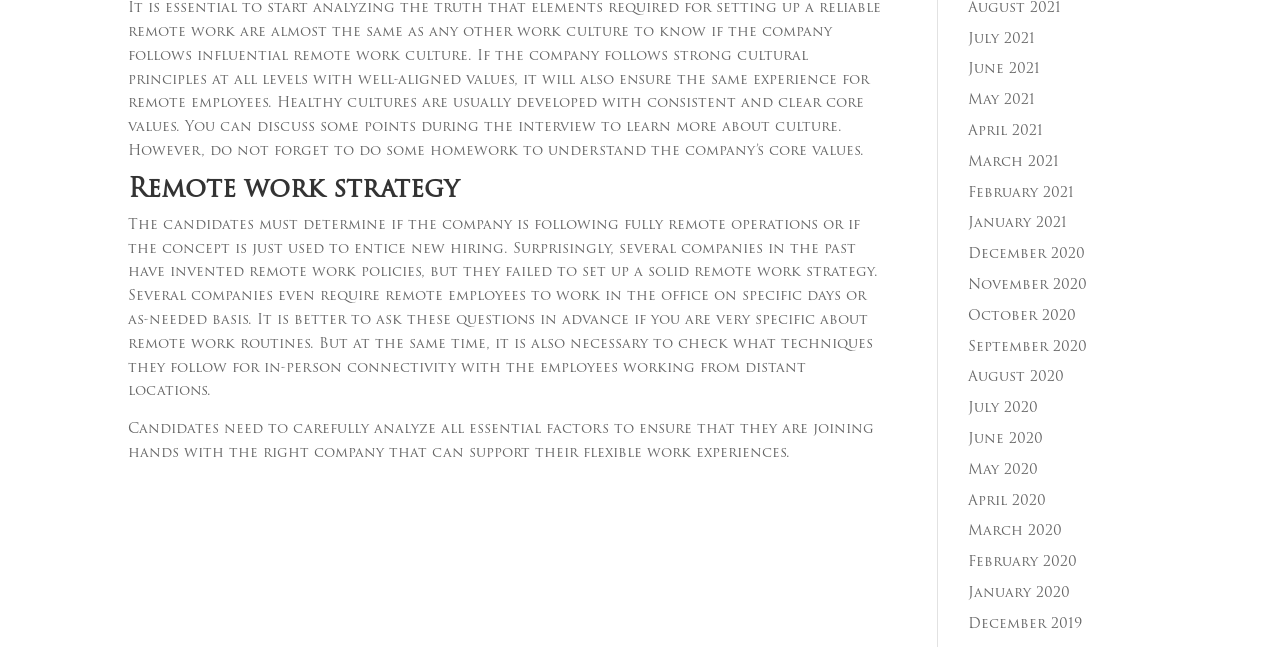Determine the bounding box coordinates for the area you should click to complete the following instruction: "View August 2021 articles".

[0.756, 0.001, 0.829, 0.025]